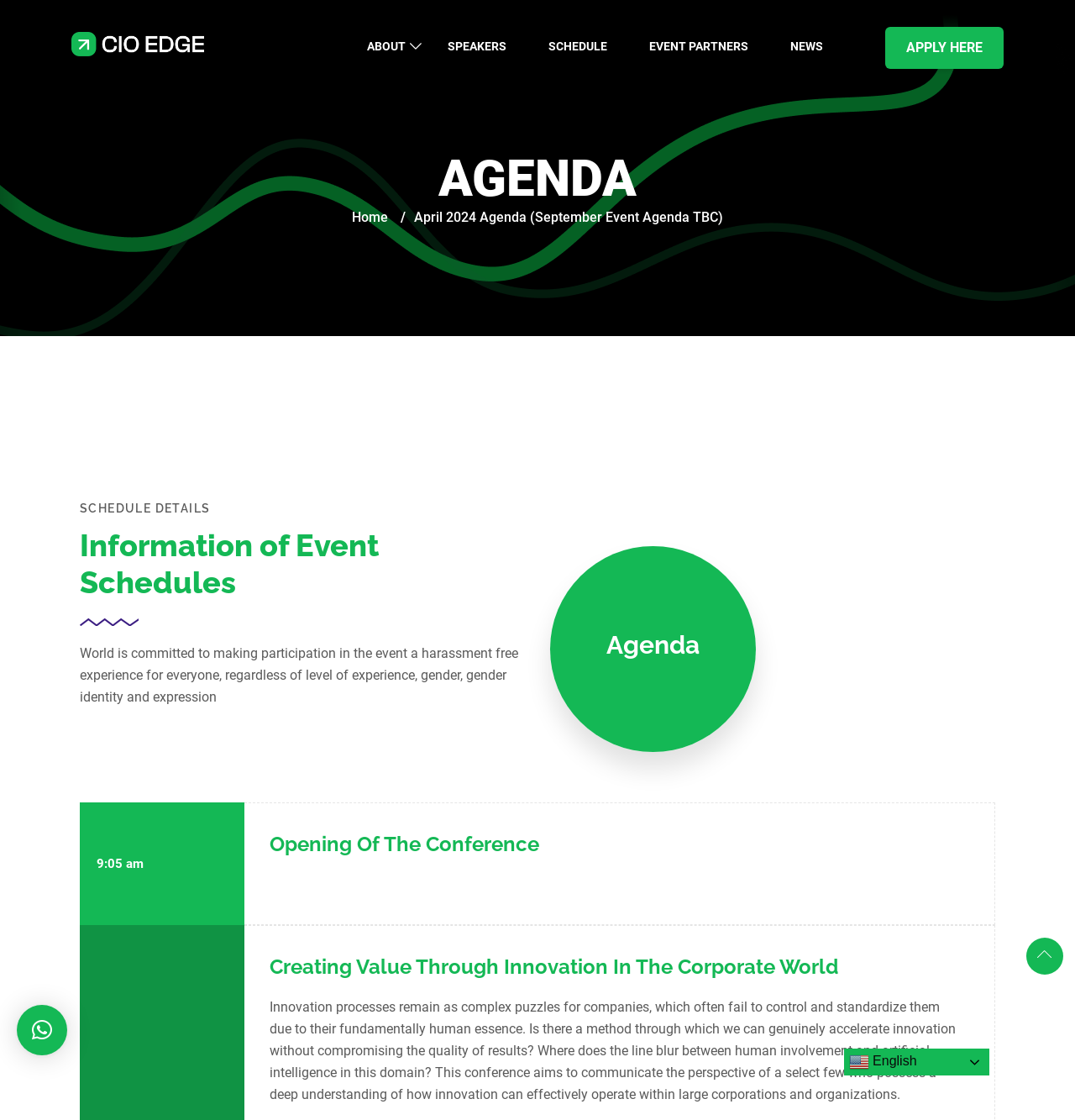Please provide a short answer using a single word or phrase for the question:
What is the language of the webpage?

English